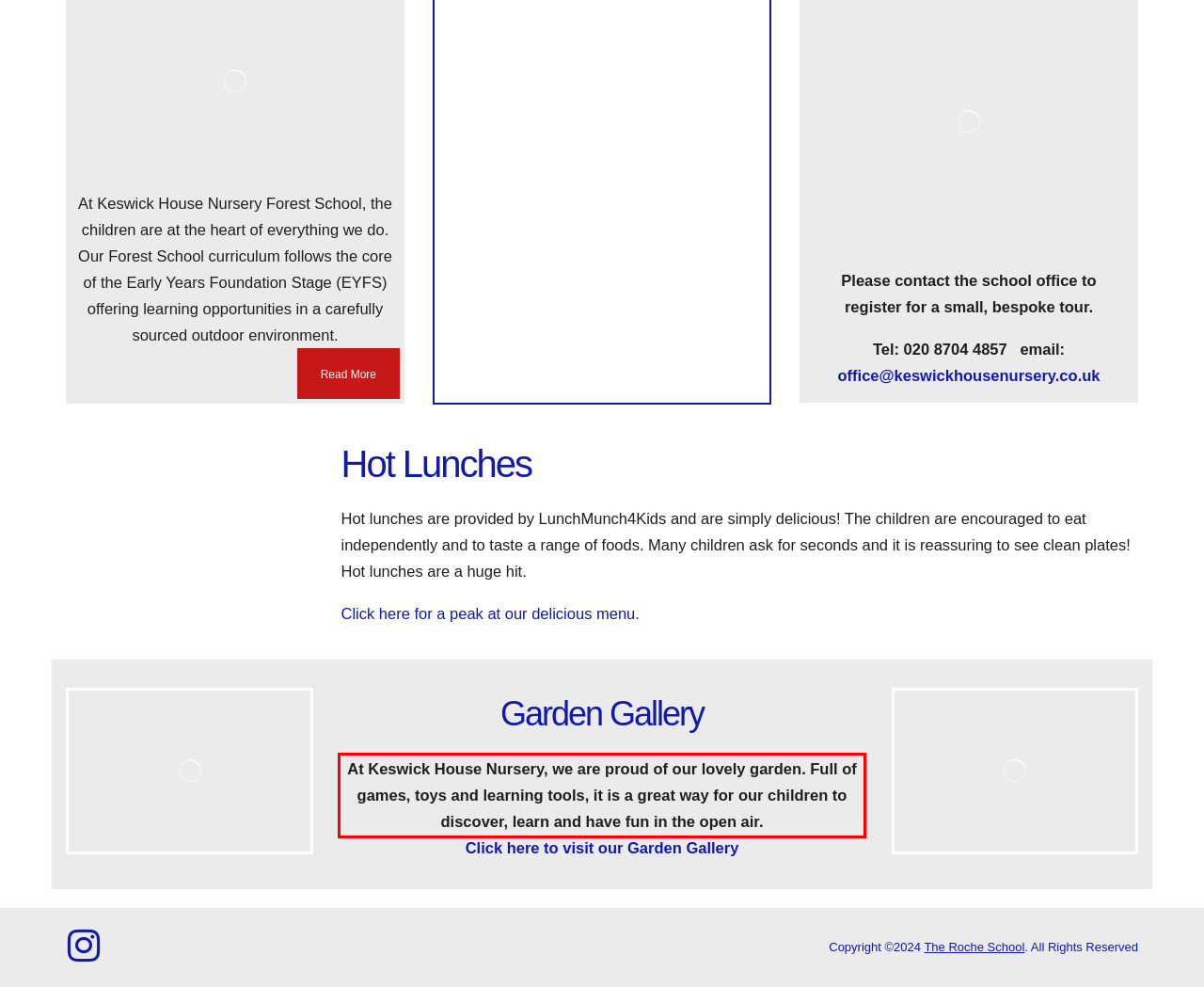Using the provided screenshot of a webpage, recognize and generate the text found within the red rectangle bounding box.

At Keswick House Nursery, we are proud of our lovely garden. Full of games, toys and learning tools, it is a great way for our children to discover, learn and have fun in the open air.